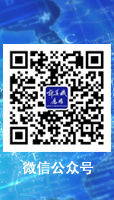Please reply to the following question using a single word or phrase: 
What language is the concise text written in?

Chinese